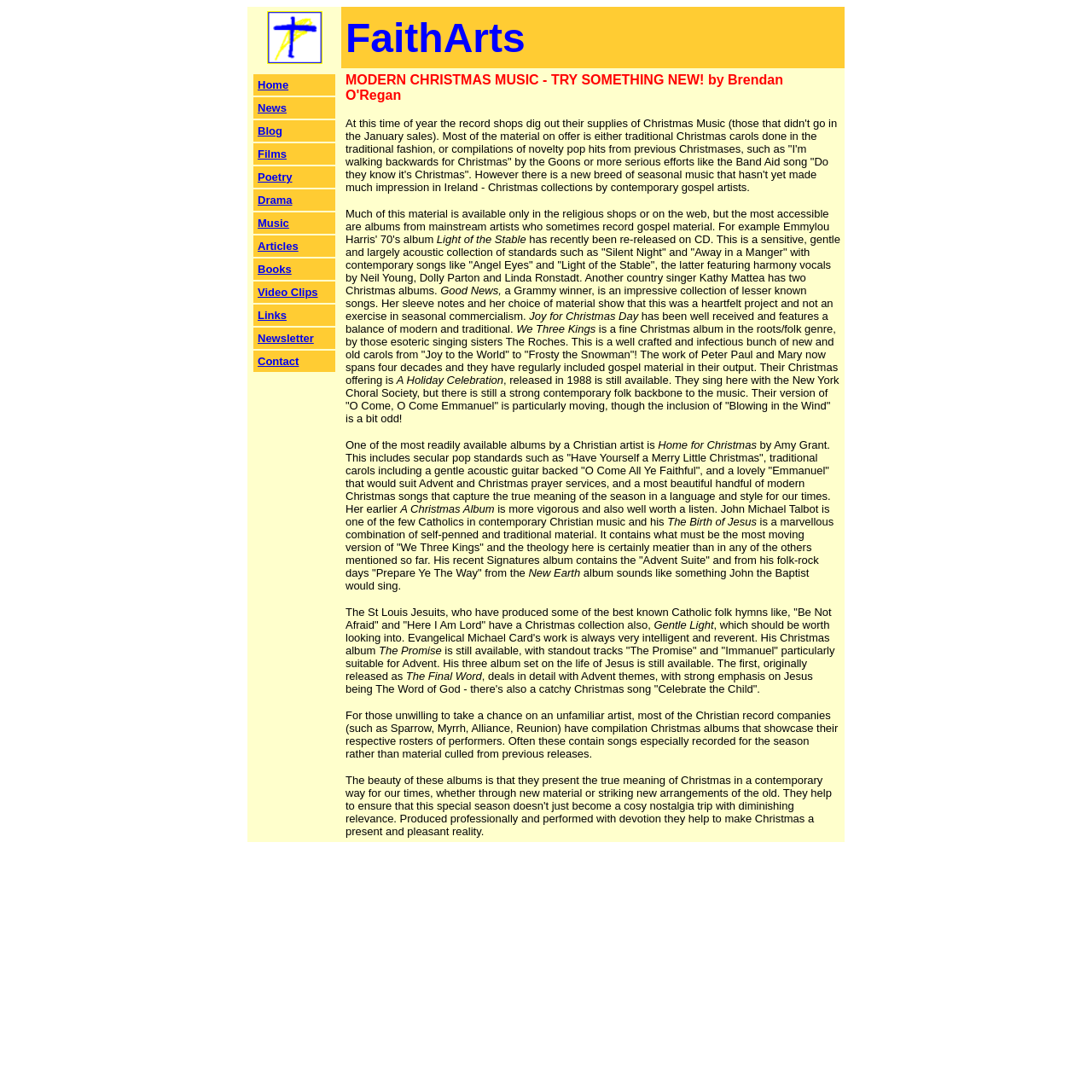Who is the author of the article?
Answer the question with a single word or phrase by looking at the picture.

Brendan O'Regan